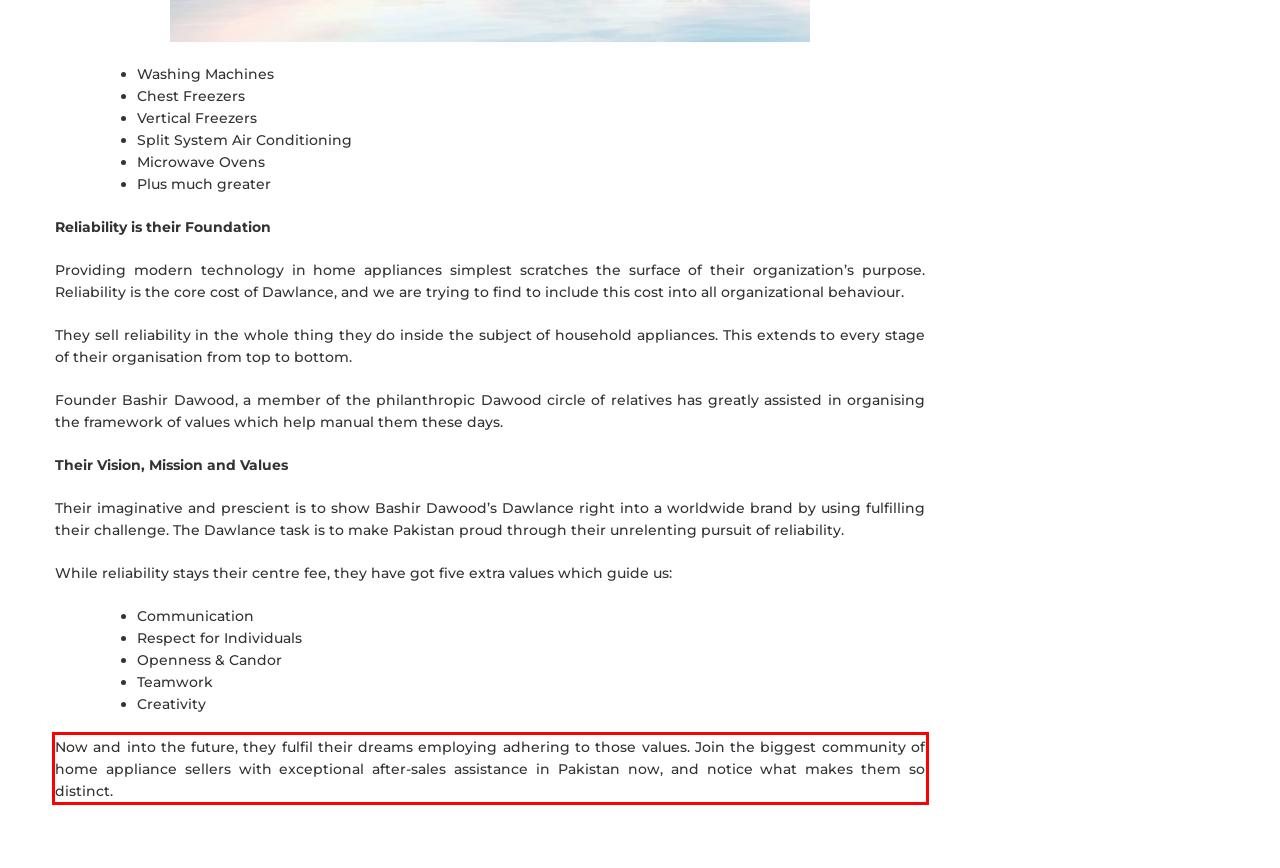You have a screenshot with a red rectangle around a UI element. Recognize and extract the text within this red bounding box using OCR.

Now and into the future, they fulfil their dreams employing adhering to those values. Join the biggest community of home appliance sellers with exceptional after-sales assistance in Pakistan now, and notice what makes them so distinct.